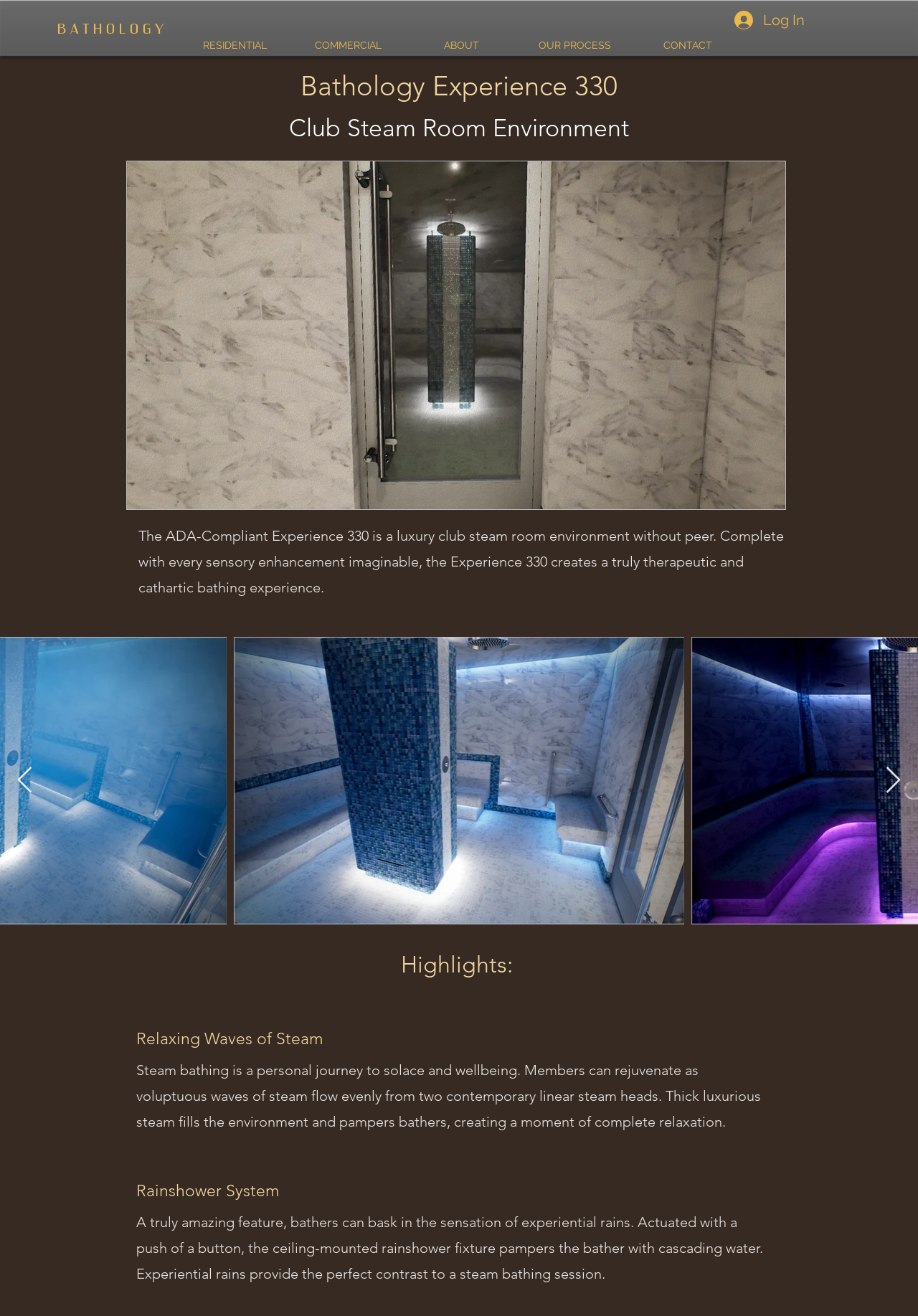Given the element description, predict the bounding box coordinates in the format (top-left x, top-left y, bottom-right x, bottom-right y), using floating point numbers between 0 and 1: aria-label="Play video"

[0.138, 0.122, 0.856, 0.388]